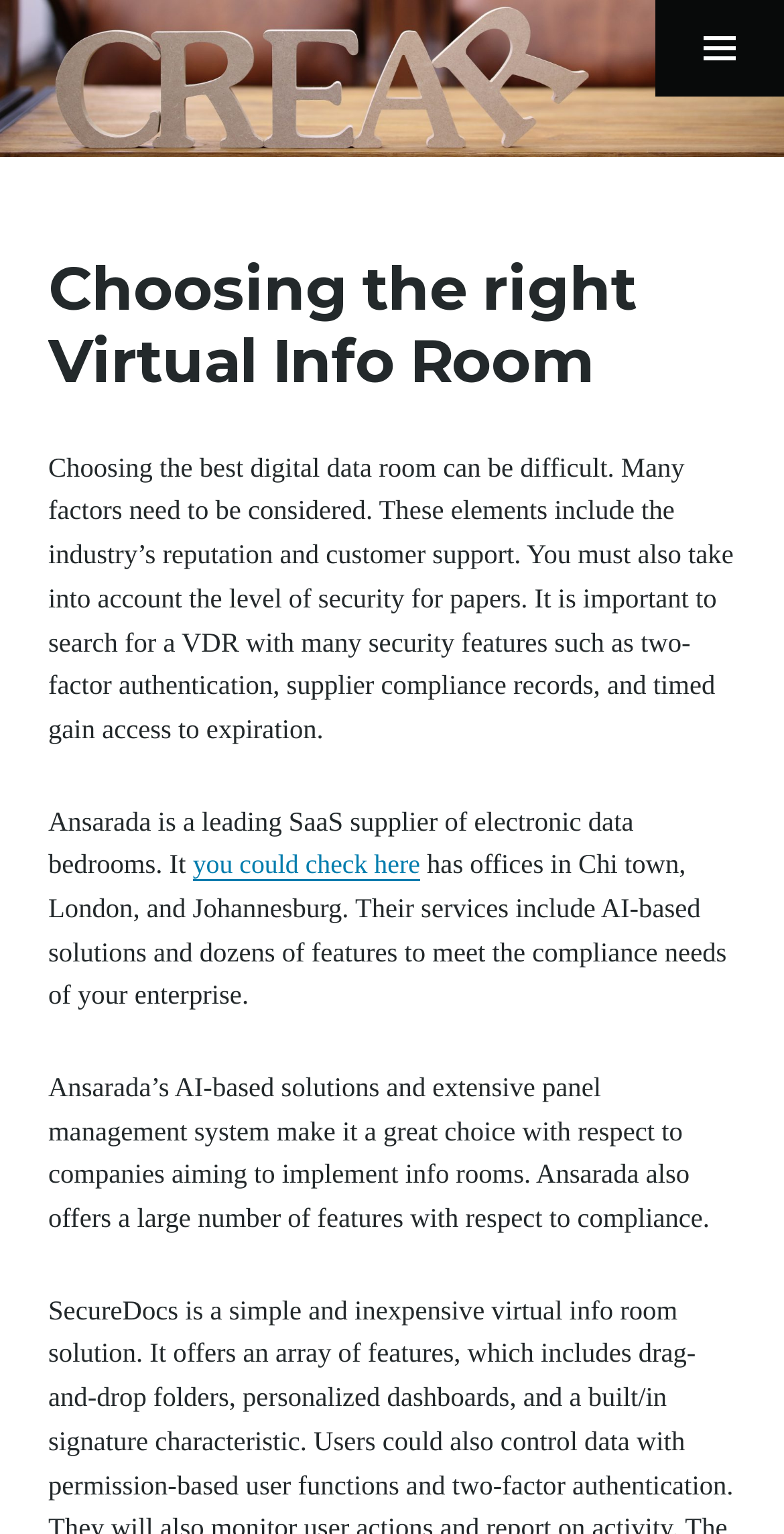Give a one-word or phrase response to the following question: What is the purpose of Ansarada's solutions?

Compliance needs